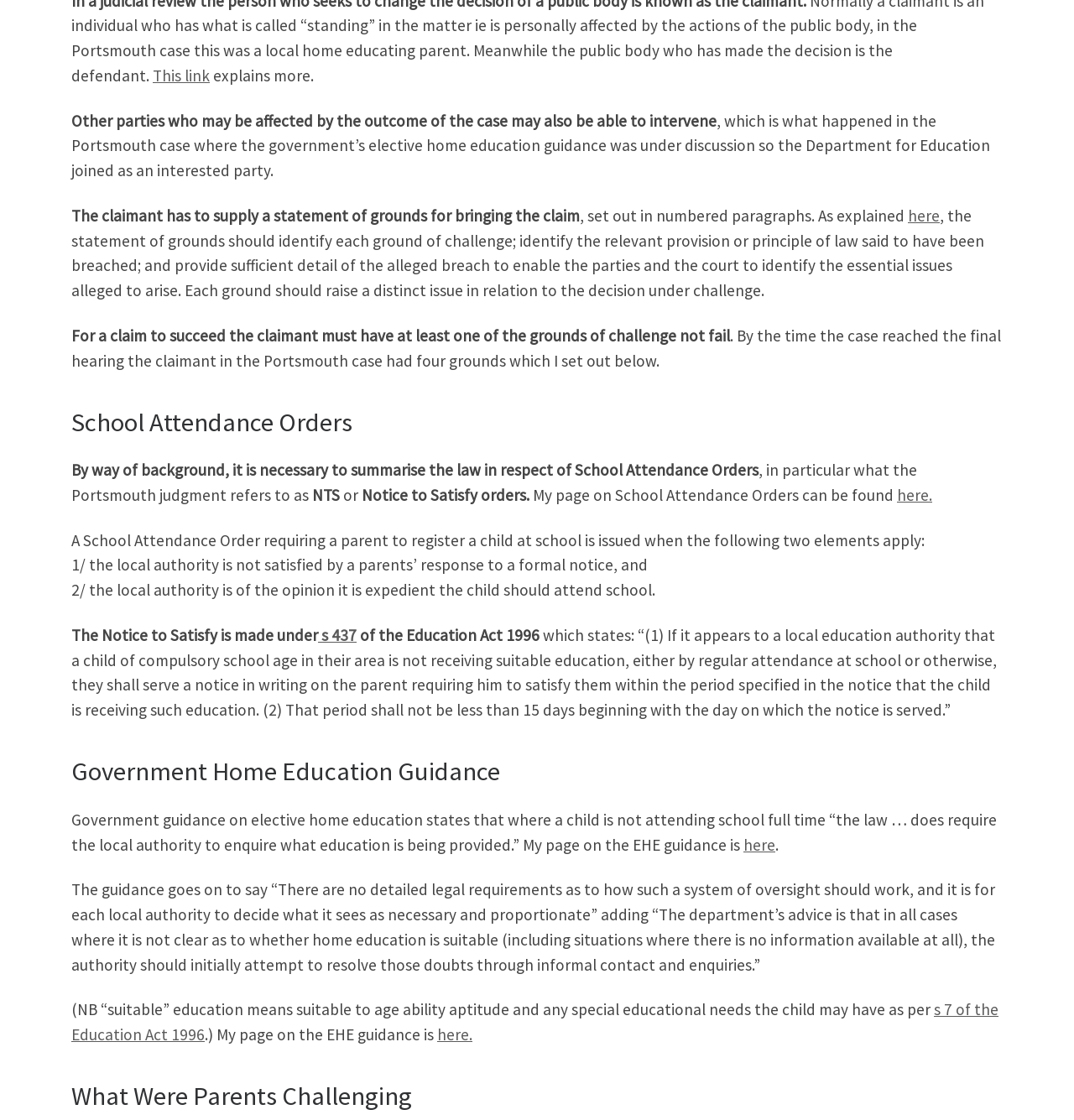Specify the bounding box coordinates (top-left x, top-left y, bottom-right x, bottom-right y) of the UI element in the screenshot that matches this description: s 437

[0.296, 0.558, 0.332, 0.576]